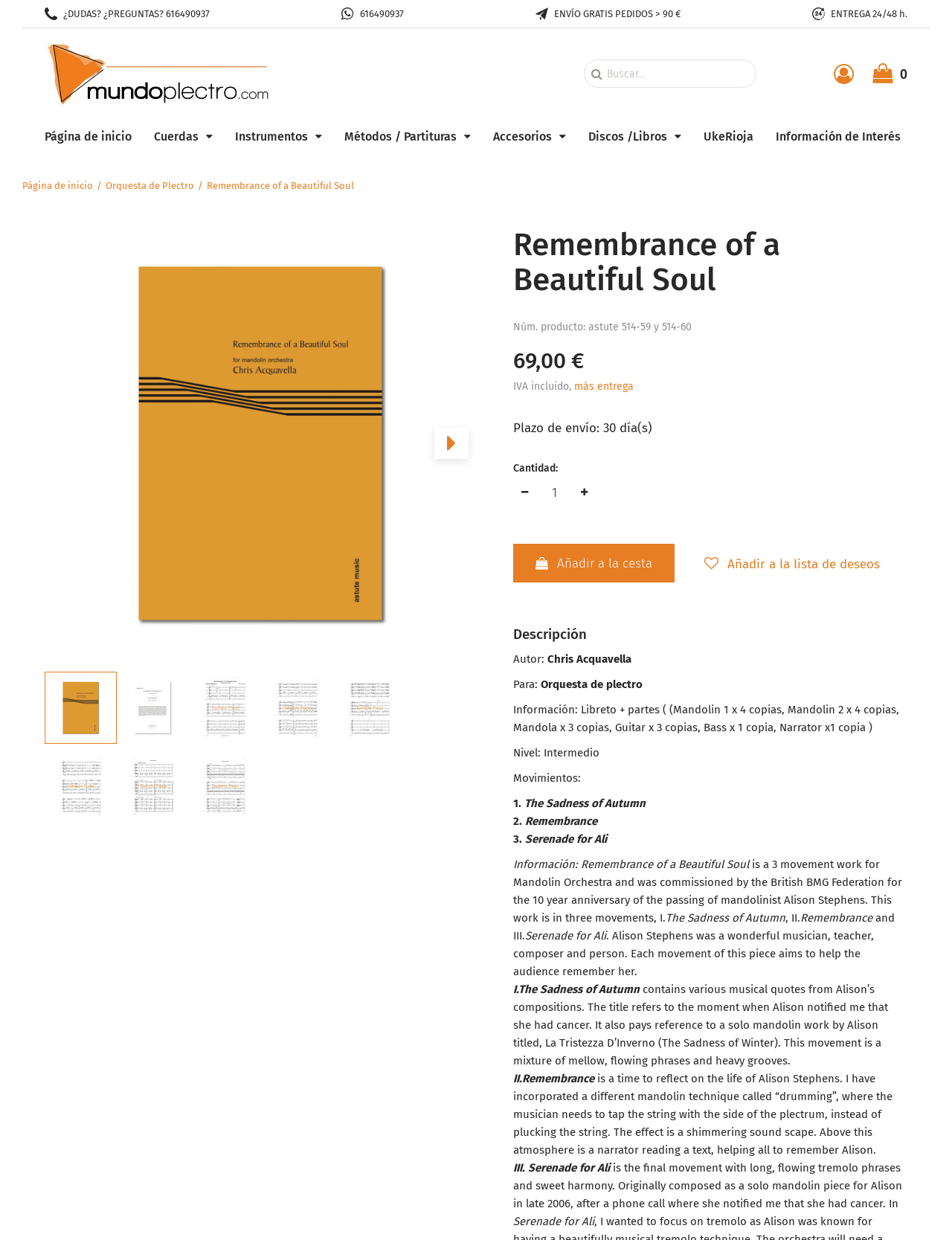Given the element description, predict the bounding box coordinates in the format (top-left x, top-left y, bottom-right x, bottom-right y). Make sure all values are between 0 and 1. Here is the element description: Añadir a la cesta

[0.539, 0.439, 0.709, 0.47]